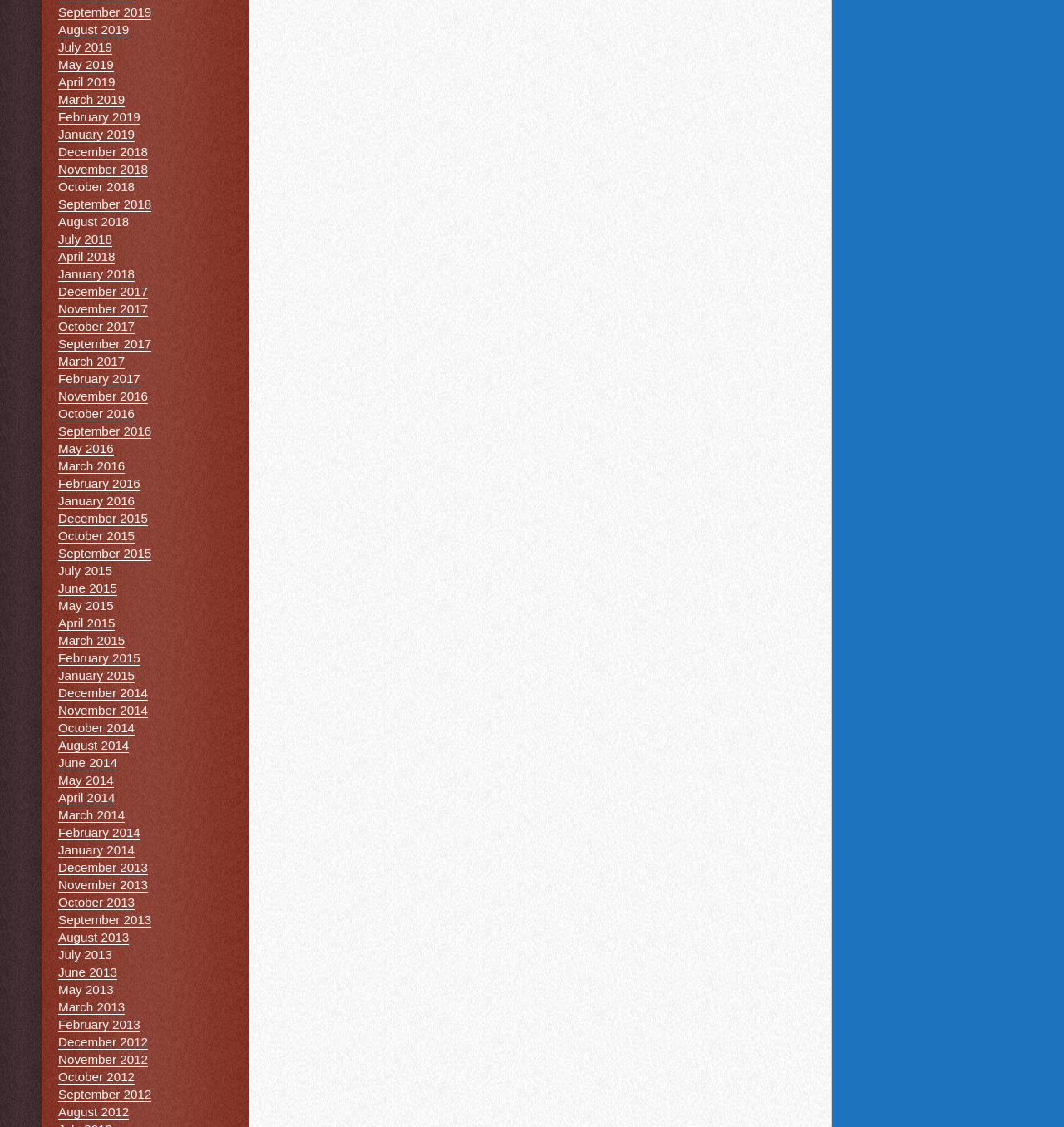Please determine the bounding box coordinates of the area that needs to be clicked to complete this task: 'View ONLINE SHOP'. The coordinates must be four float numbers between 0 and 1, formatted as [left, top, right, bottom].

None